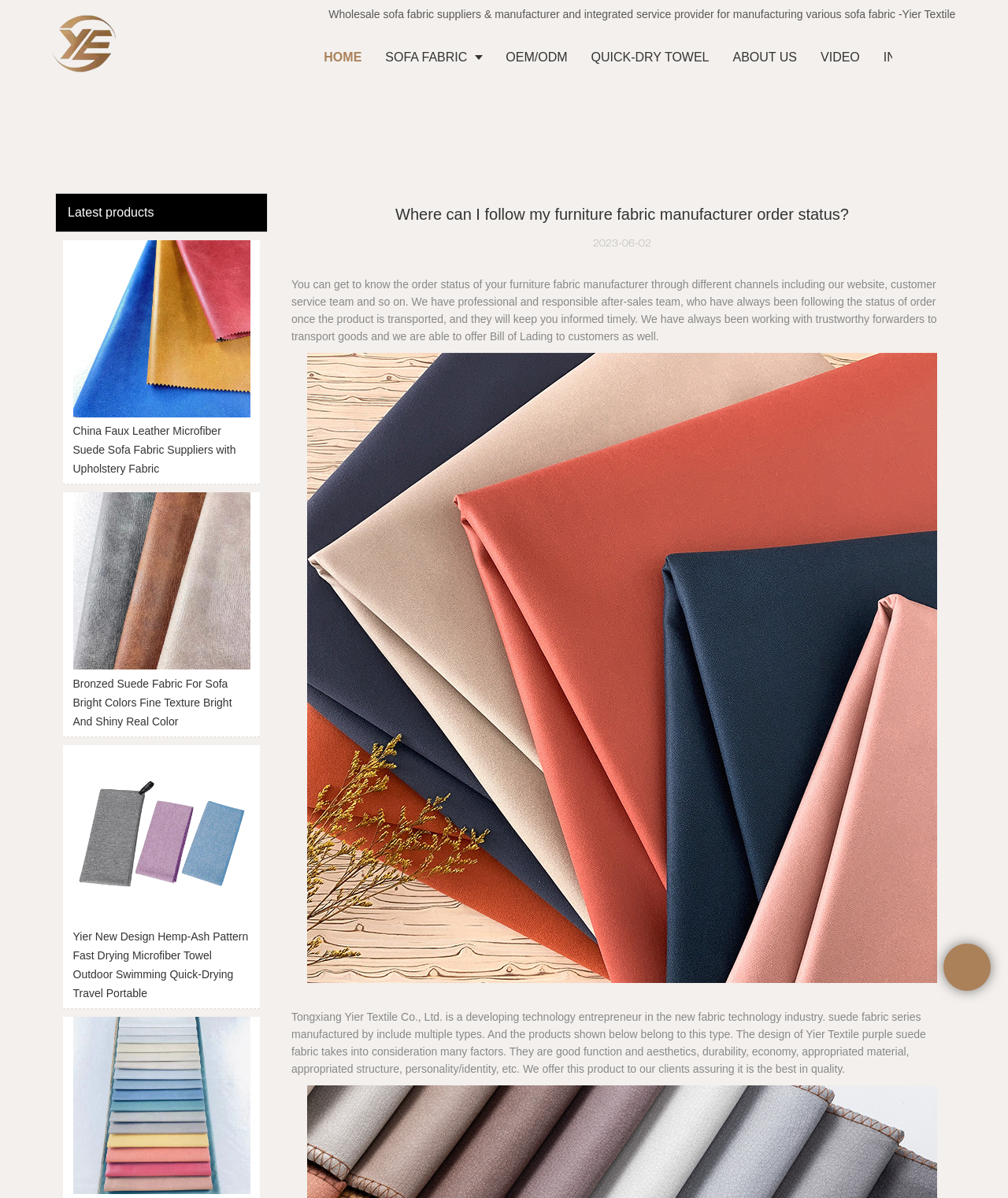Using the details in the image, give a detailed response to the question below:
What is the name of the company's suede fabric series?

The webpage does not explicitly mention the name of the company's suede fabric series, but it does describe the design considerations and features of the suede fabric products.